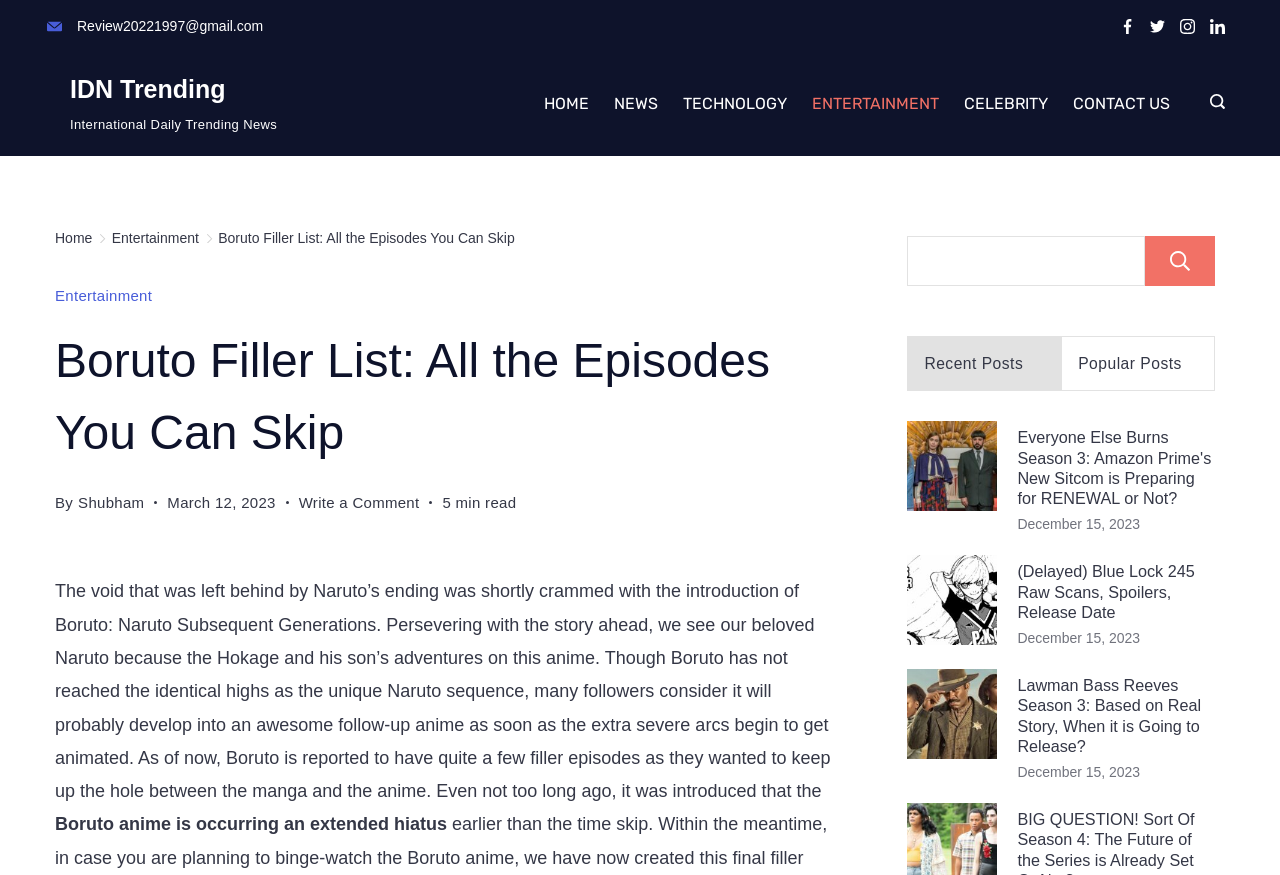Can you show the bounding box coordinates of the region to click on to complete the task described in the instruction: "View the post about Everyone Else Burns Season 3"?

[0.795, 0.489, 0.949, 0.581]